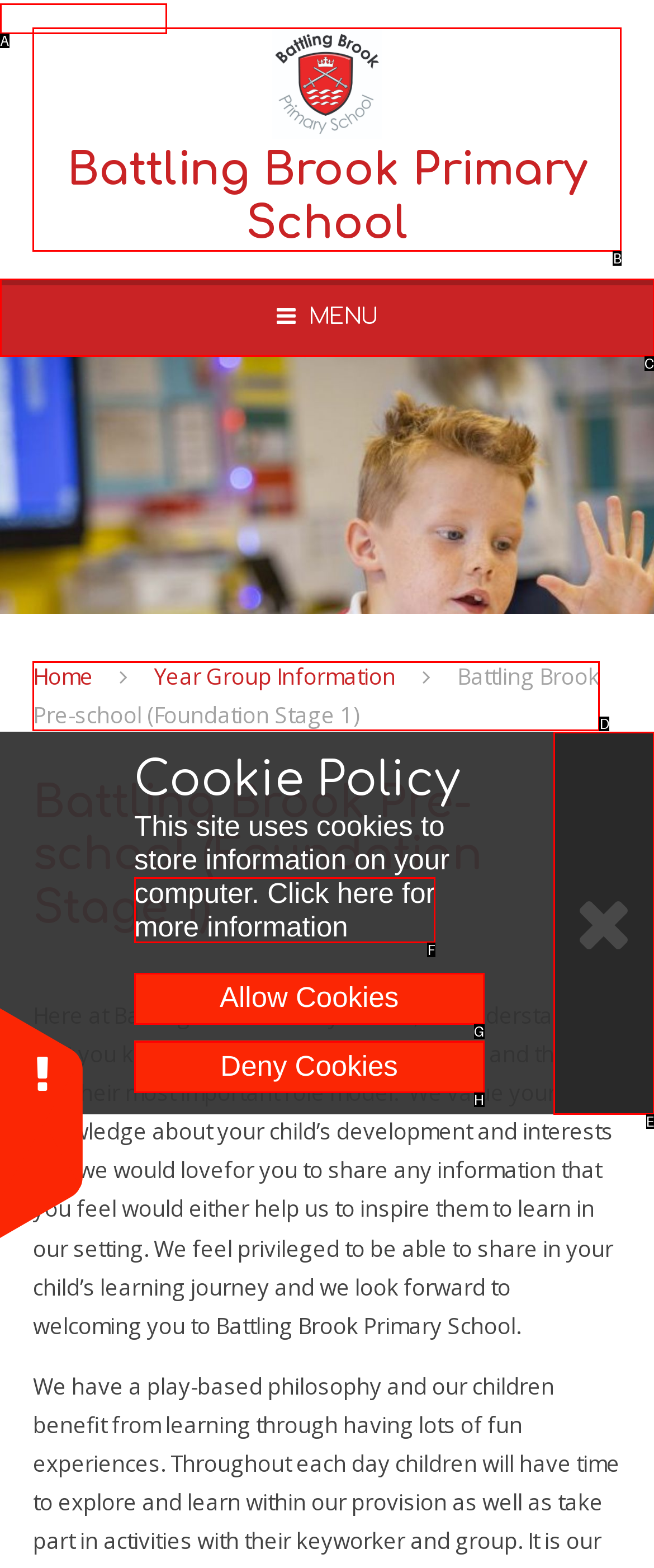Identify the appropriate choice to fulfill this task: Click the Battling Brook Pre-school link
Respond with the letter corresponding to the correct option.

D